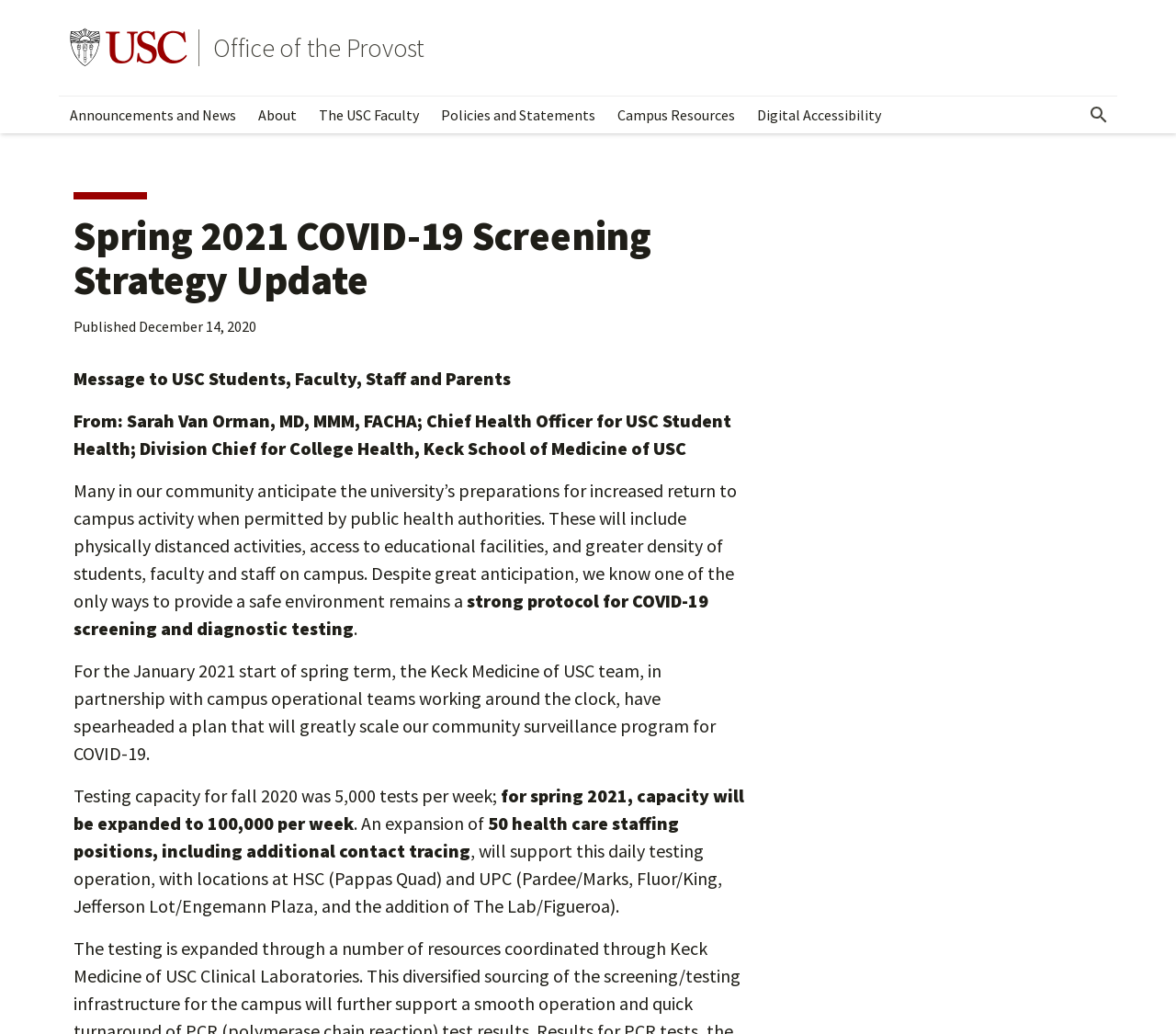Find the bounding box coordinates of the element I should click to carry out the following instruction: "Visit Office of the Provost".

[0.181, 0.03, 0.361, 0.062]